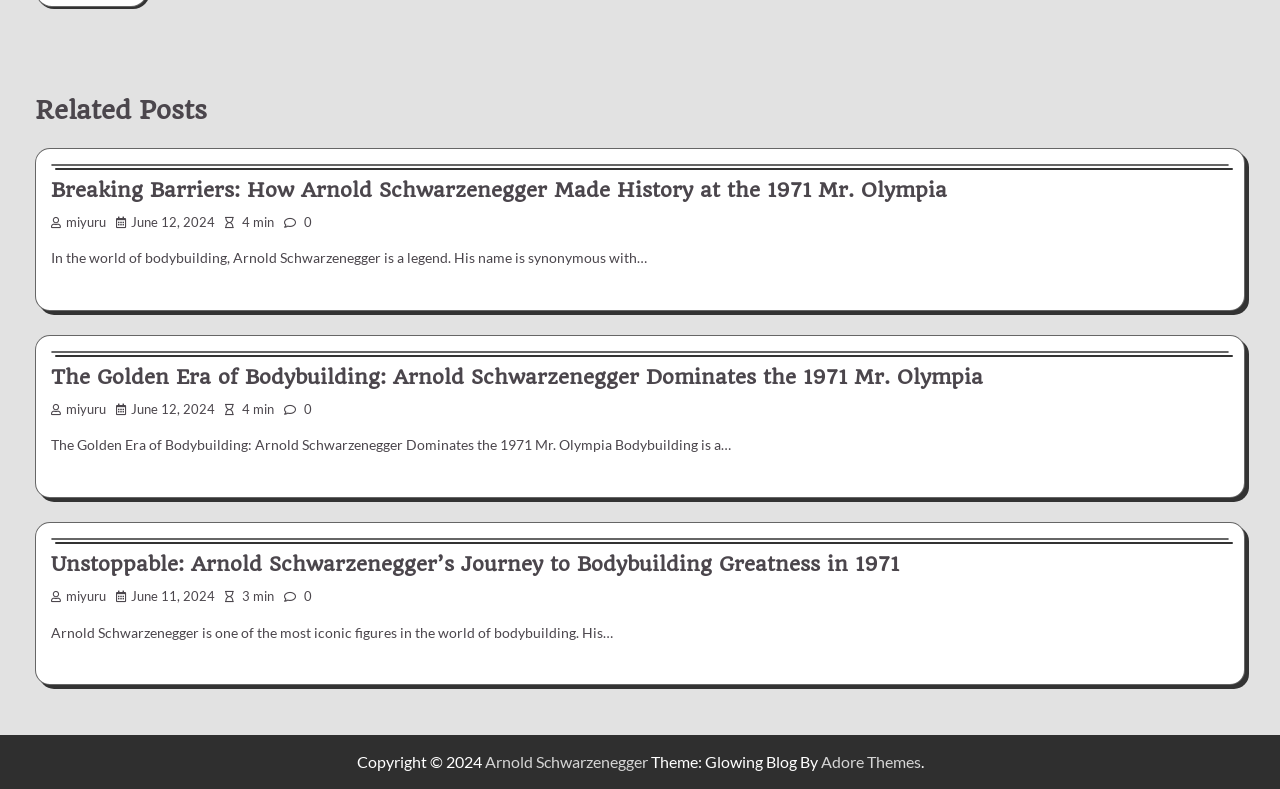Reply to the question below using a single word or brief phrase:
What is the date of the article 'Breaking Barriers: How Arnold Schwarzenegger Made History at the 1971 Mr. Olympia'?

June 12, 2024